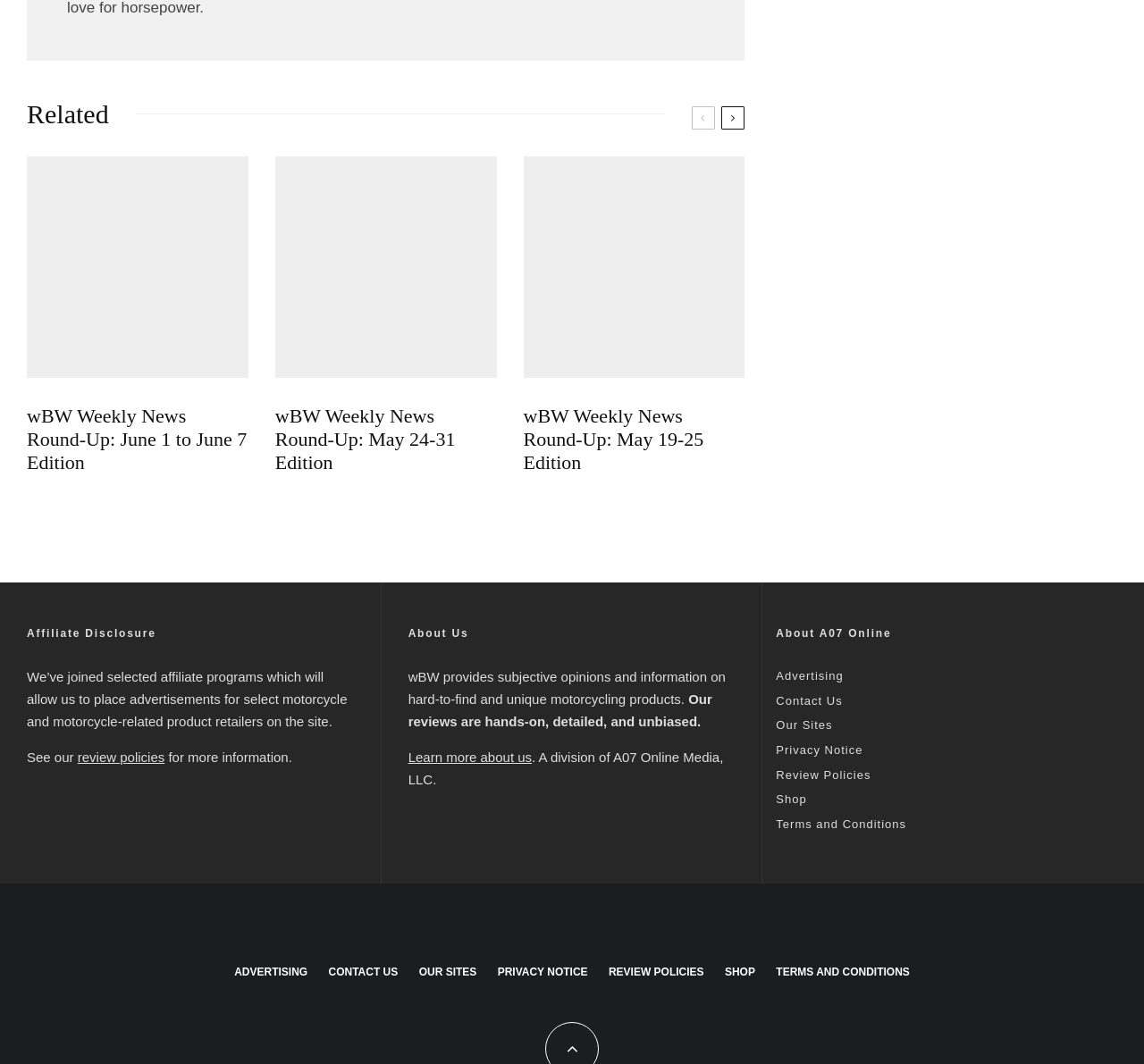Give a concise answer using only one word or phrase for this question:
What is the name of the company that owns wBW?

A07 Online Media, LLC